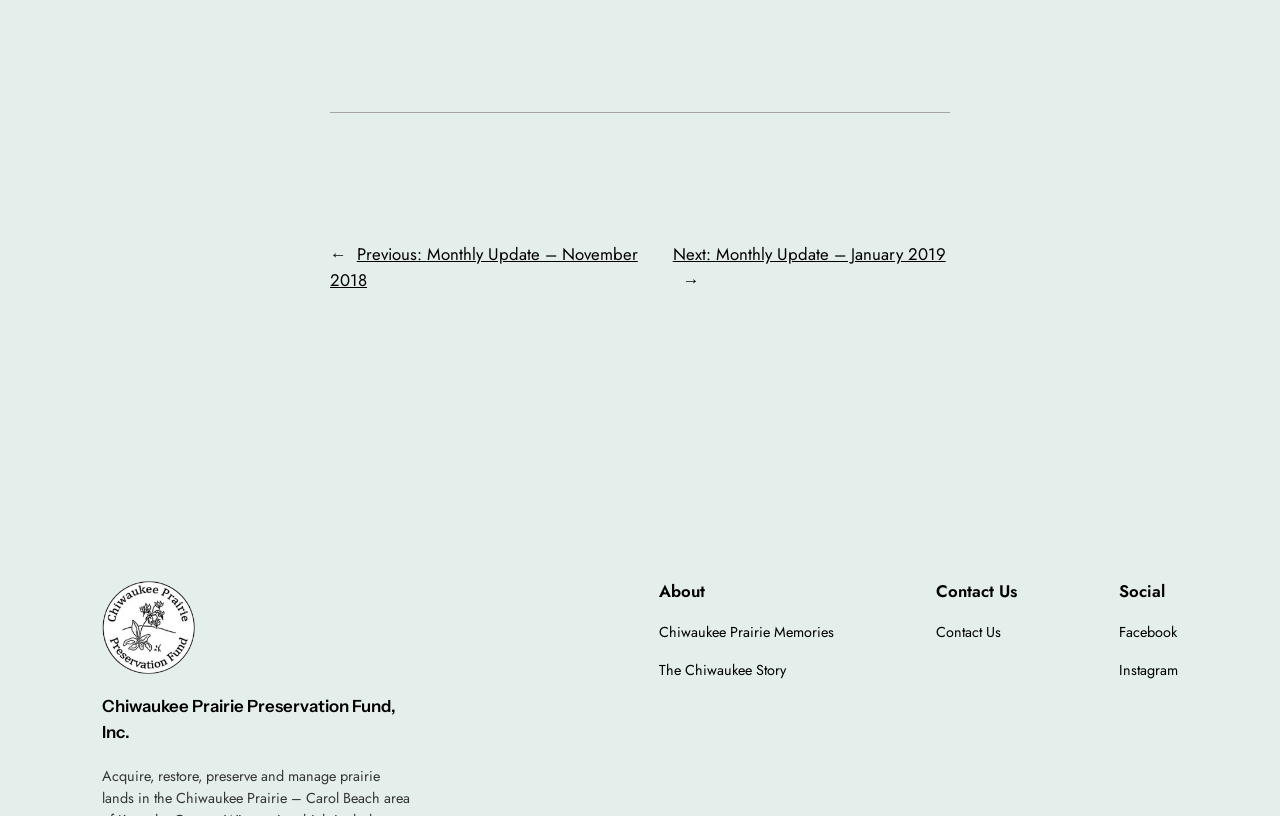How many footer navigation sections are there?
Answer the question with just one word or phrase using the image.

3